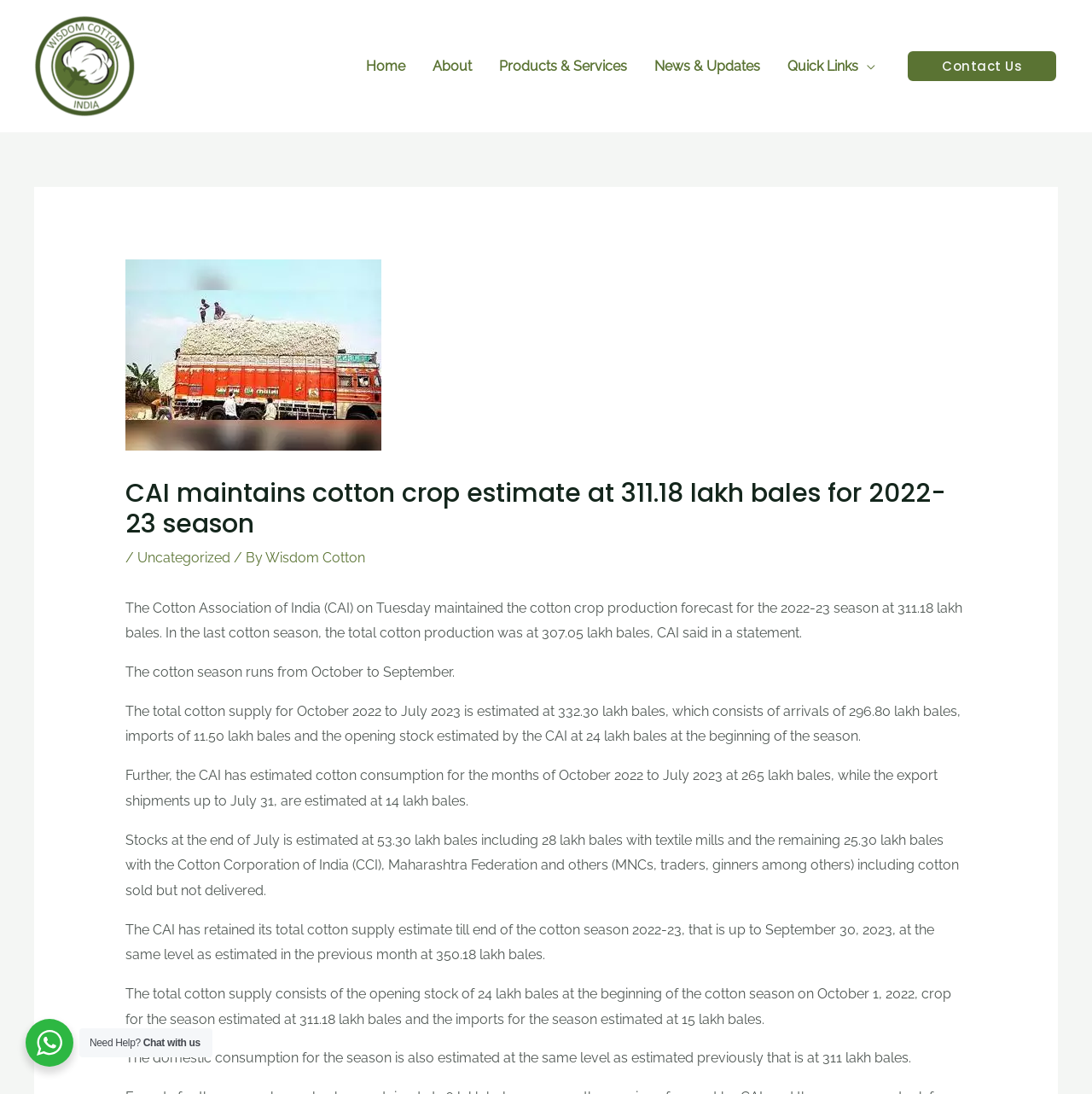Identify the bounding box coordinates of the section to be clicked to complete the task described by the following instruction: "Click on the 'Wisdom Cotton' link". The coordinates should be four float numbers between 0 and 1, formatted as [left, top, right, bottom].

[0.031, 0.052, 0.127, 0.067]